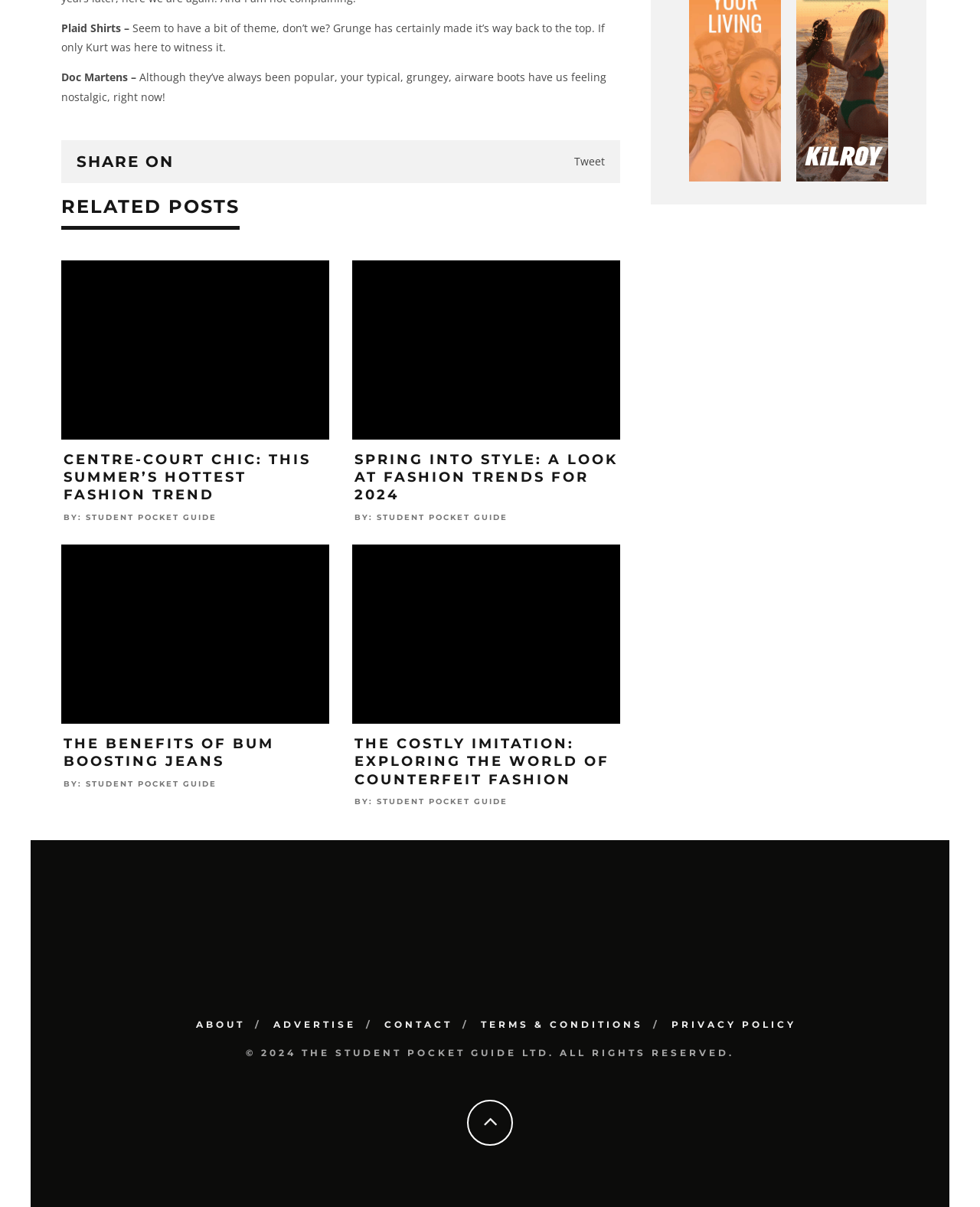Provide a brief response to the question using a single word or phrase: 
How many related posts are listed on the webpage?

4